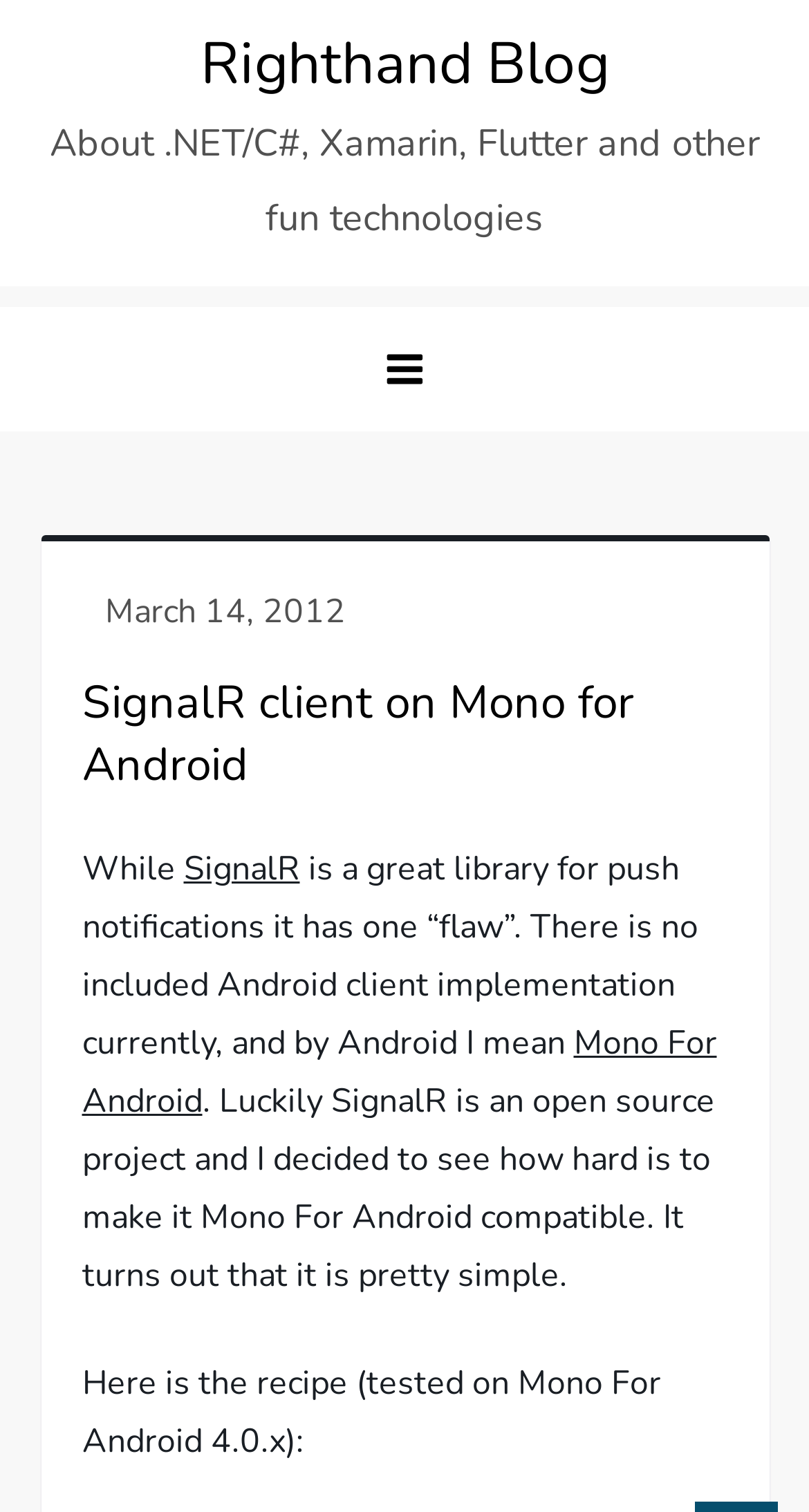Use a single word or phrase to answer this question: 
What is the version of Mono For Android being used?

4.0.x